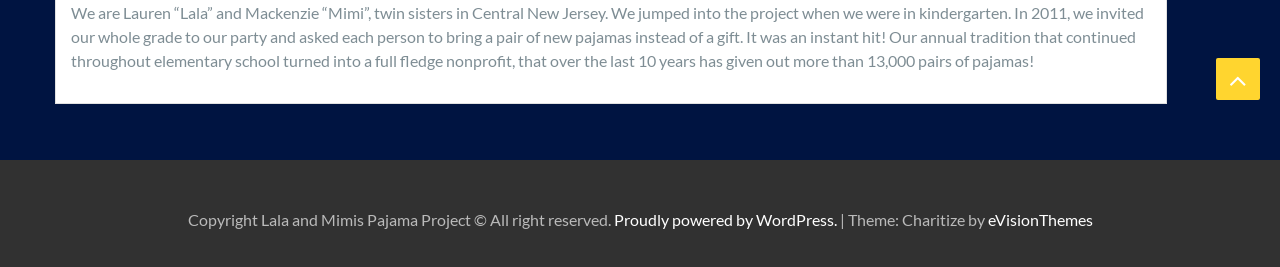What is the approximate number of pairs of pajamas given out by the project?
Look at the image and construct a detailed response to the question.

The webpage mentions that the project has given out more than 13,000 pairs of pajamas over the last 10 years, indicating the approximate number of pairs of pajamas given out by the project.